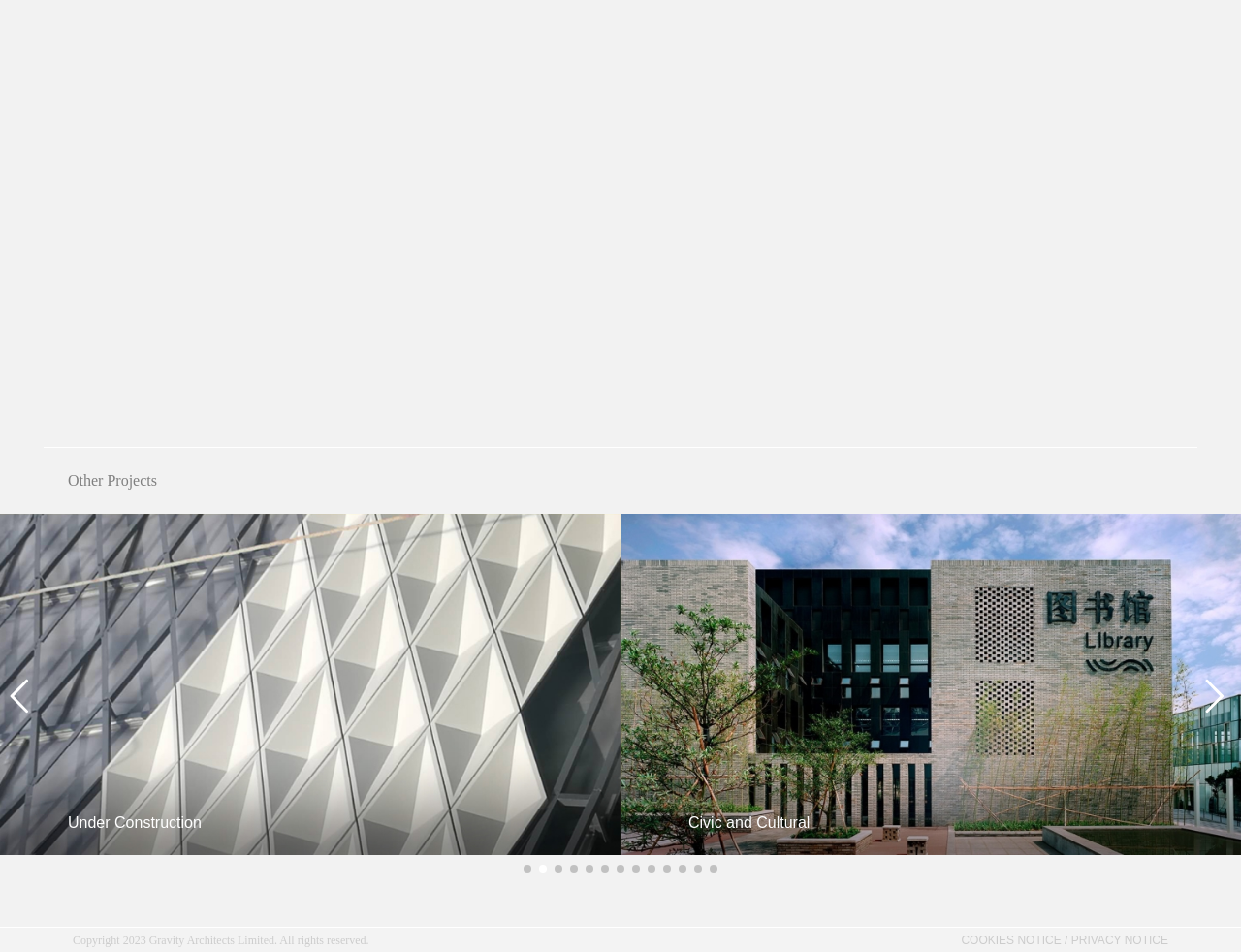Respond to the following question using a concise word or phrase: 
How many other project categories are listed?

2